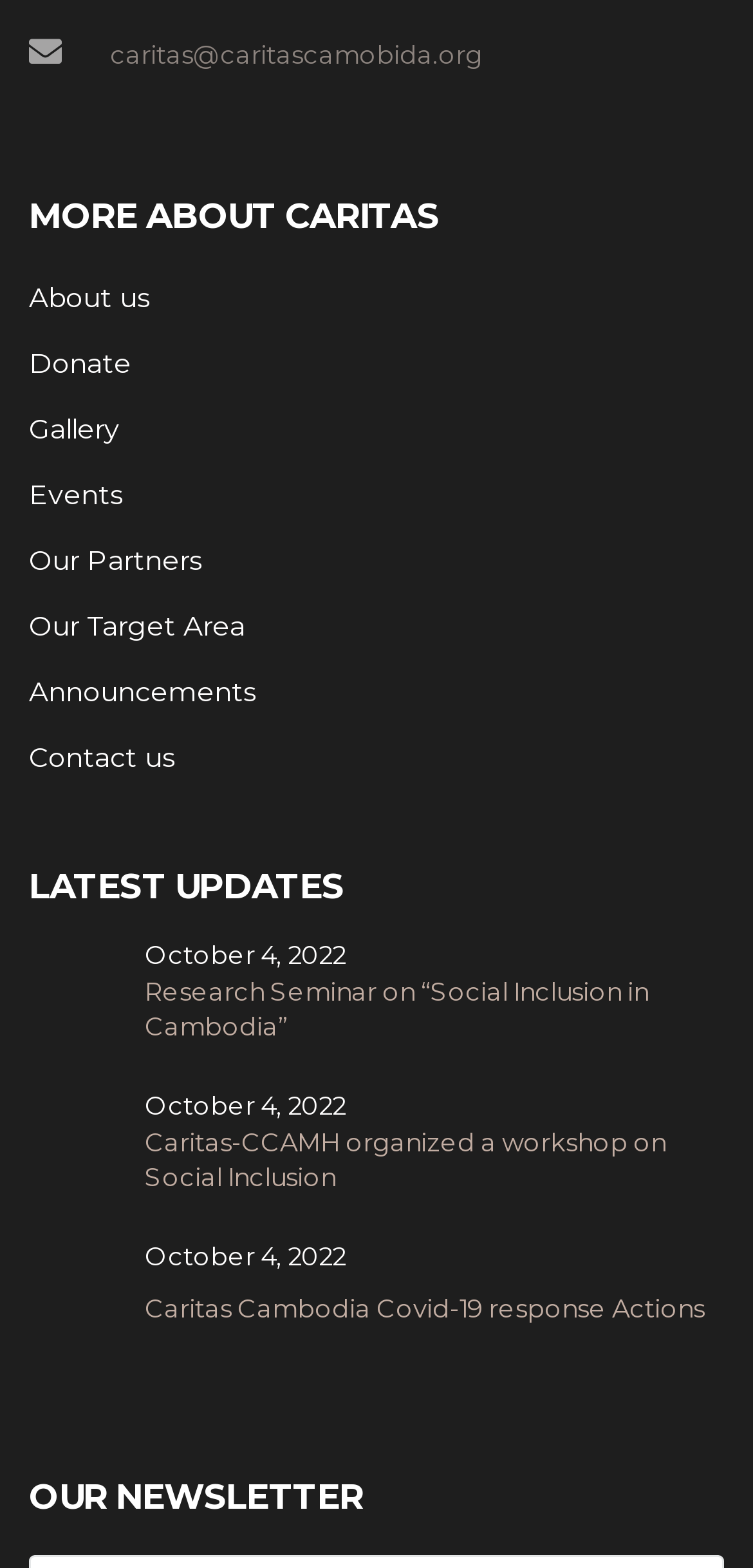Please give the bounding box coordinates of the area that should be clicked to fulfill the following instruction: "Go to 'Donate'". The coordinates should be in the format of four float numbers from 0 to 1, i.e., [left, top, right, bottom].

[0.038, 0.221, 0.174, 0.243]